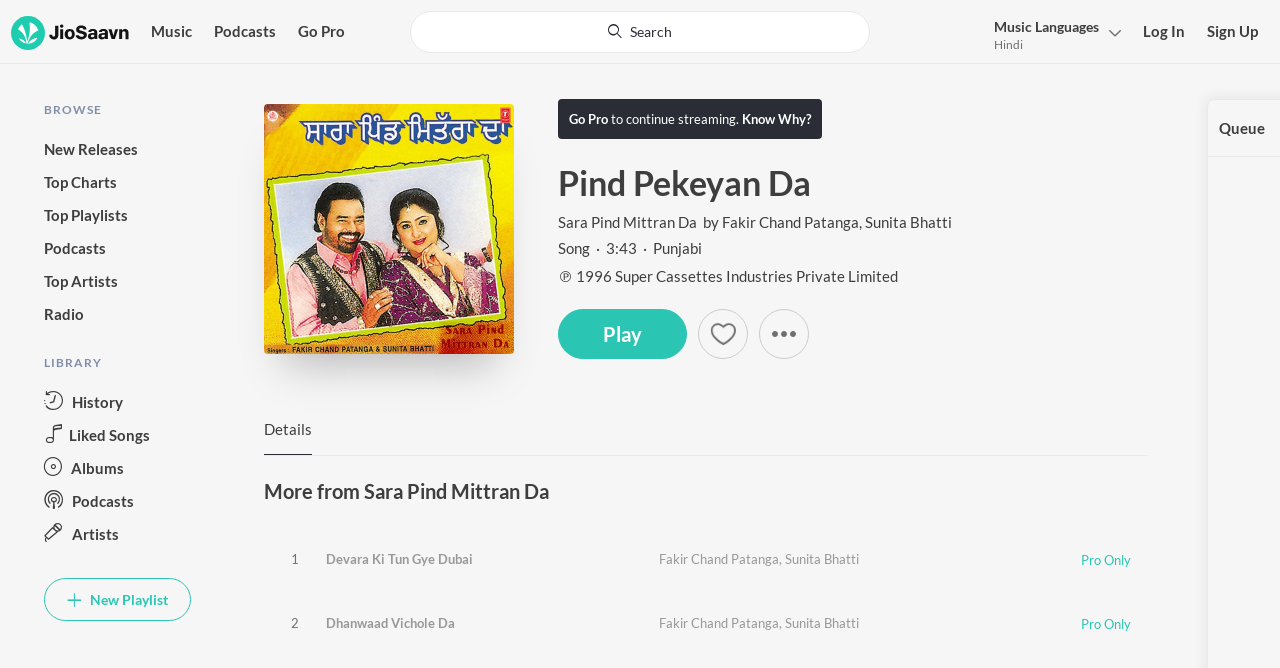What is the name of the song?
Please provide a comprehensive answer based on the information in the image.

The name of the song can be found in the figure caption section, where it is written as 'Pind Pekeyan Da'.